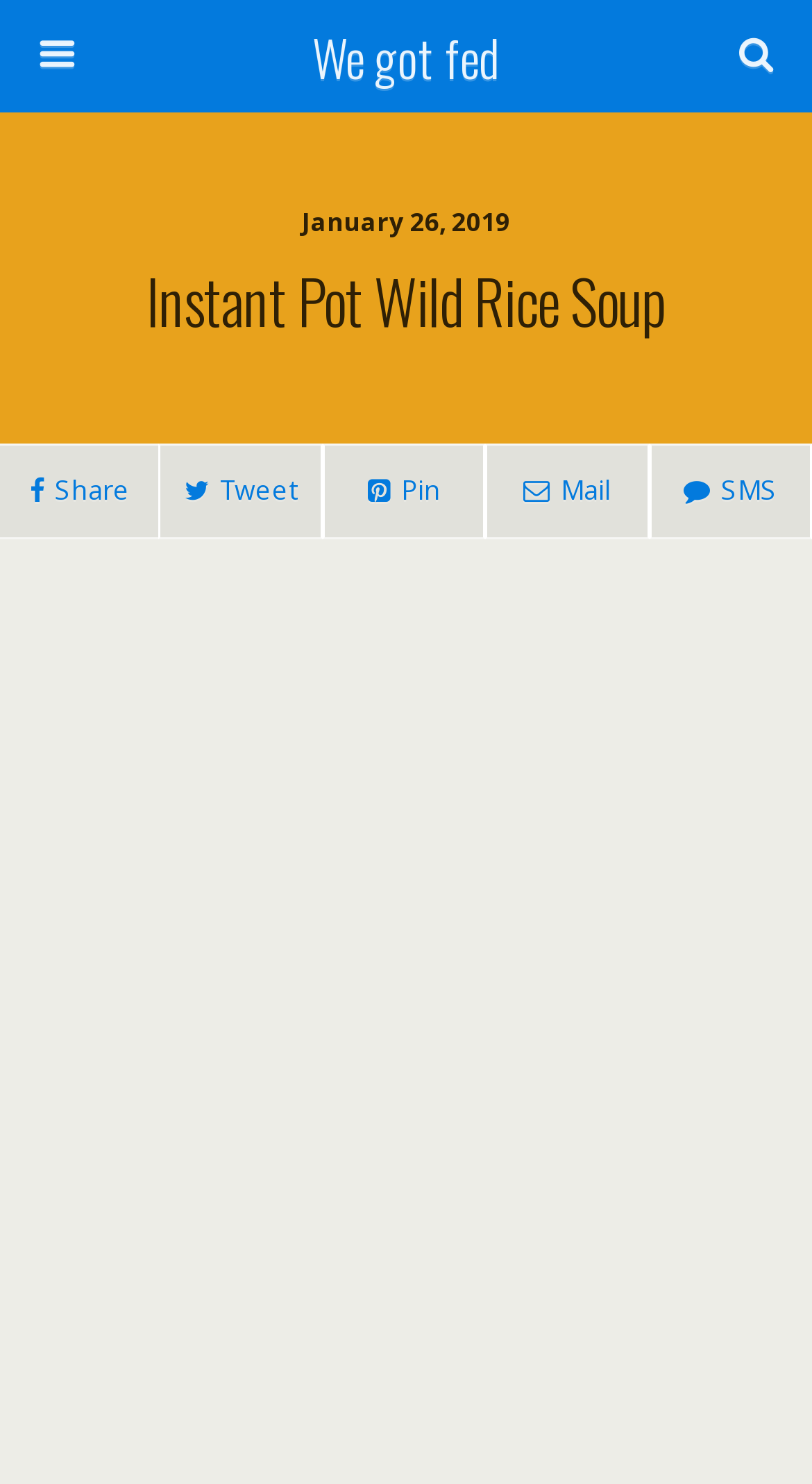Please locate and retrieve the main header text of the webpage.

Instant Pot Wild Rice Soup